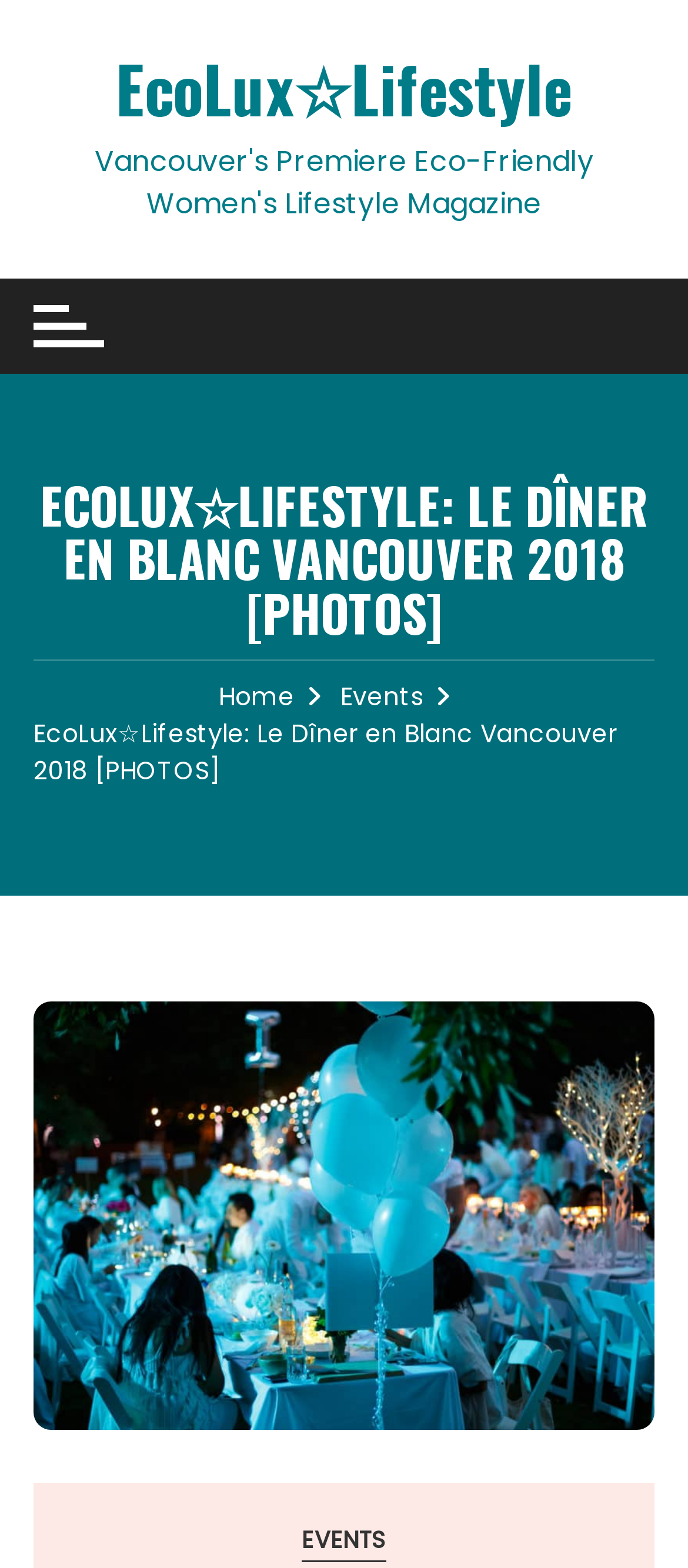Give a one-word or short phrase answer to this question: 
What is the name of the website or publication?

EcoLux☆Lifestyle